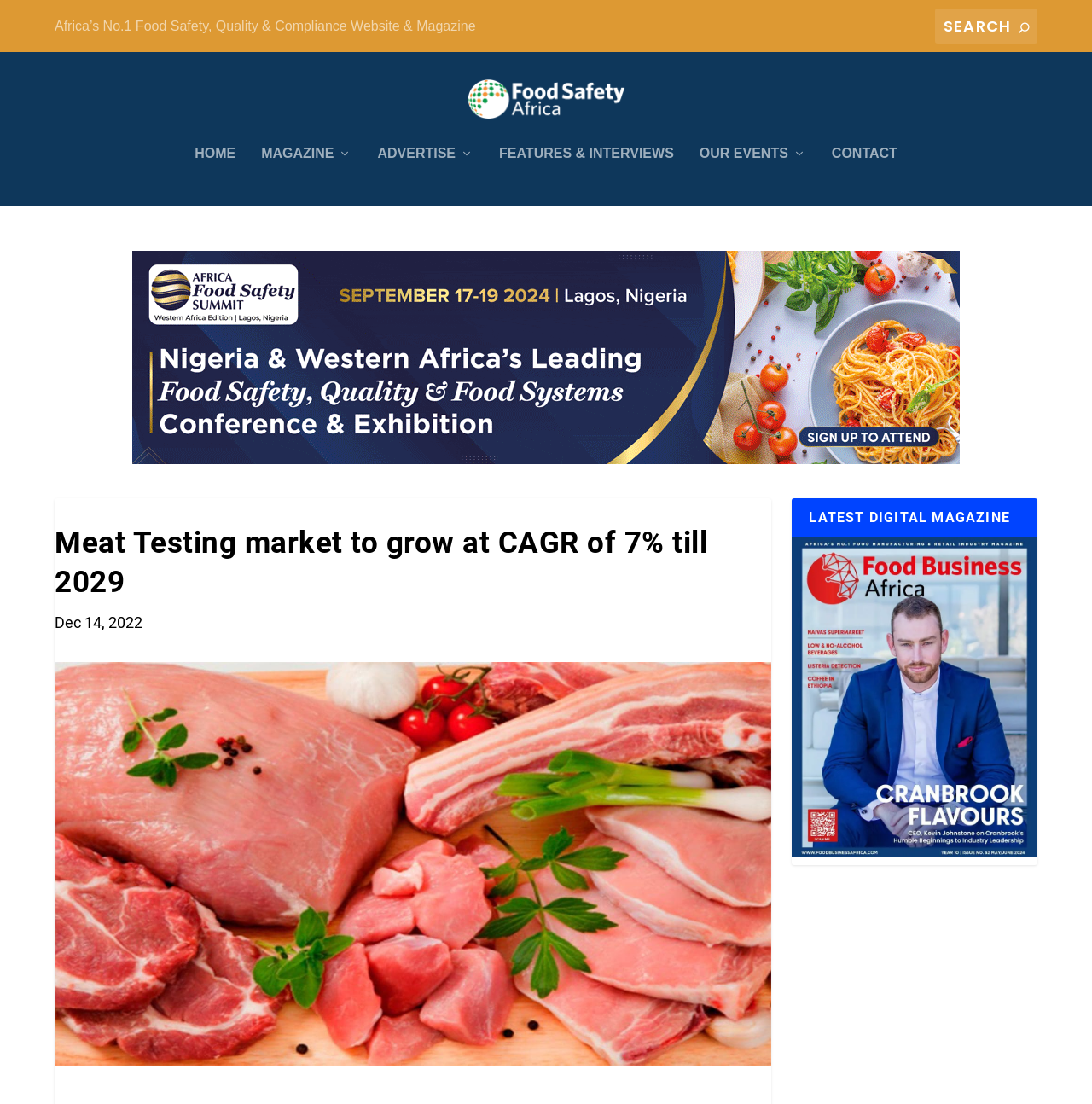Is there a search function on the webpage?
We need a detailed and meticulous answer to the question.

I found a searchbox element with the text 'Search for:' and a button element with a search icon, which suggests that there is a search function on the webpage.